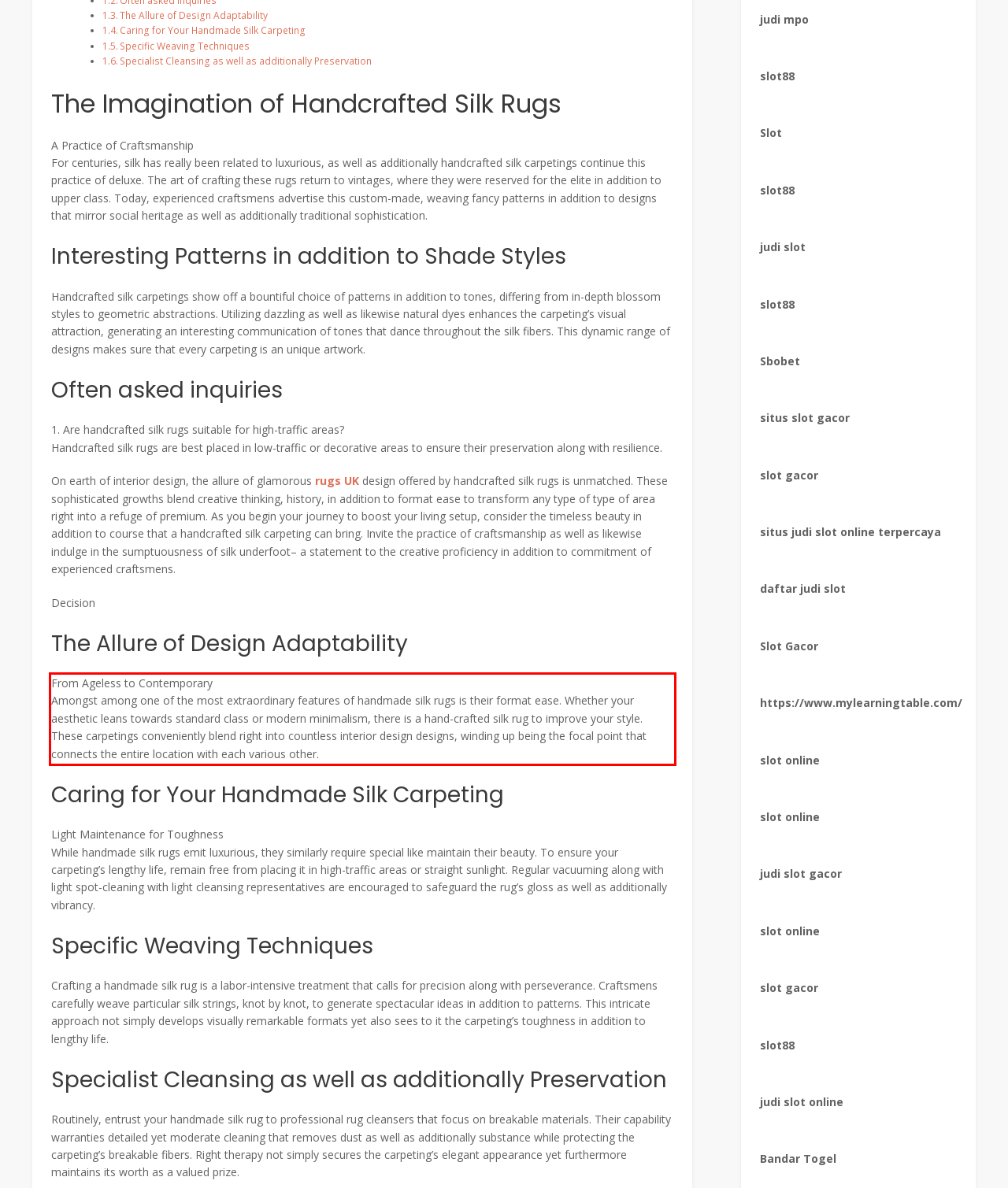Review the webpage screenshot provided, and perform OCR to extract the text from the red bounding box.

From Ageless to Contemporary Amongst among one of the most extraordinary features of handmade silk rugs is their format ease. Whether your aesthetic leans towards standard class or modern minimalism, there is a hand-crafted silk rug to improve your style. These carpetings conveniently blend right into countless interior design designs, winding up being the focal point that connects the entire location with each various other.